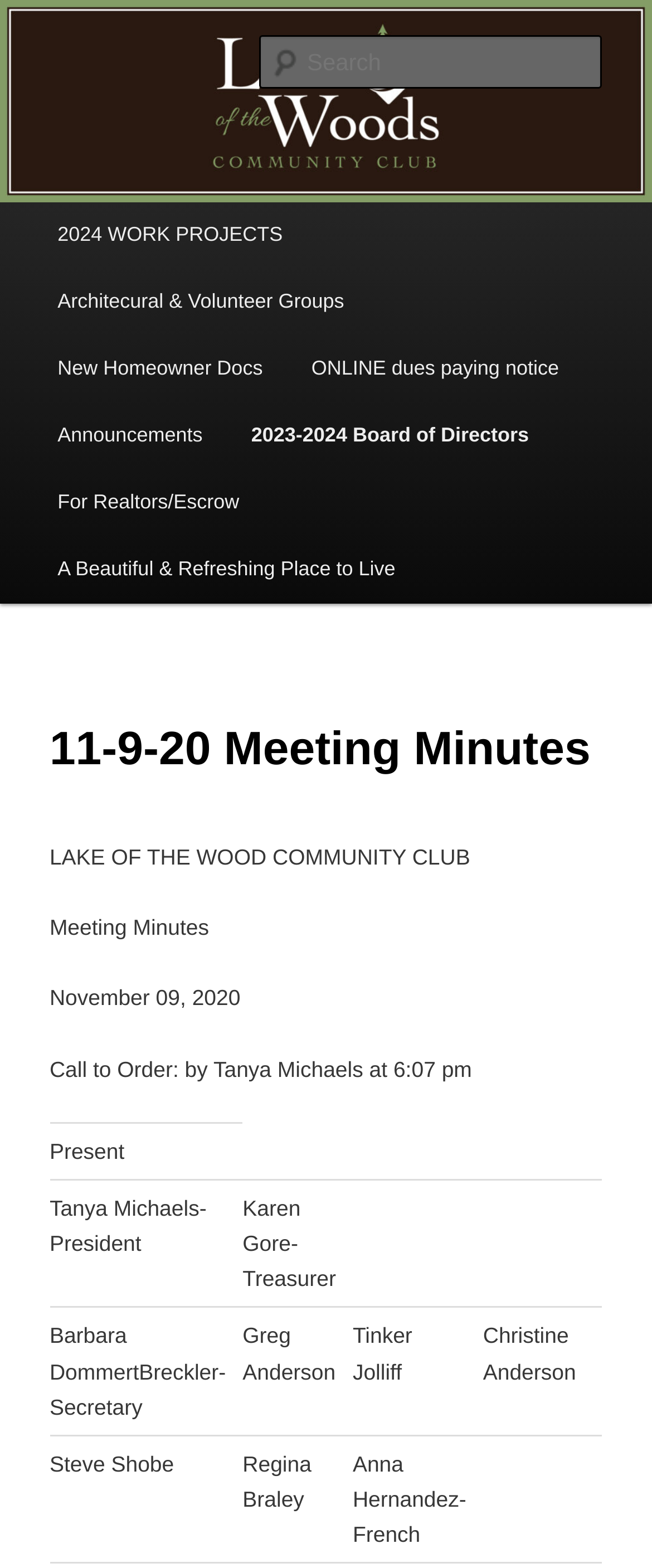Please identify the bounding box coordinates of the clickable area that will allow you to execute the instruction: "Visit Announcements".

[0.051, 0.257, 0.348, 0.3]